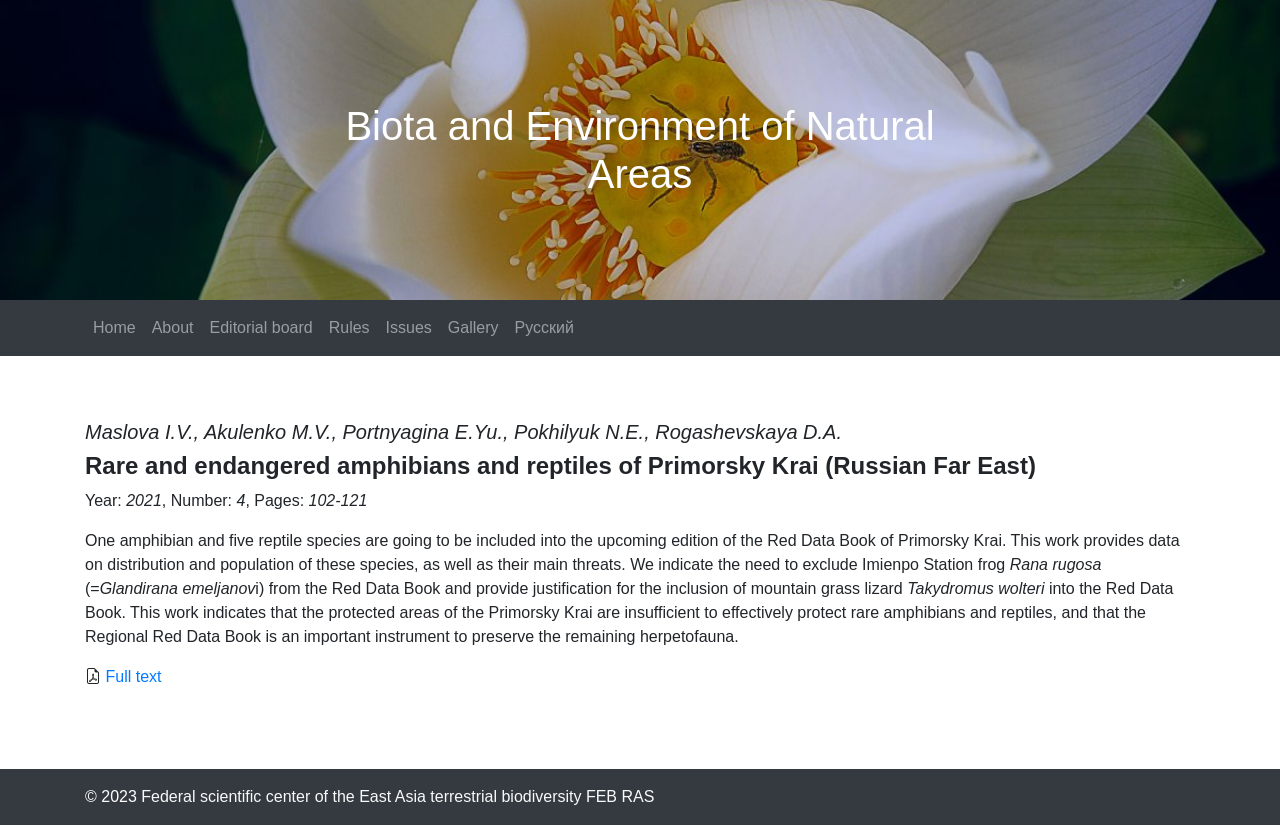Find the bounding box coordinates corresponding to the UI element with the description: "Editorial board". The coordinates should be formatted as [left, top, right, bottom], with values as floats between 0 and 1.

[0.157, 0.372, 0.251, 0.42]